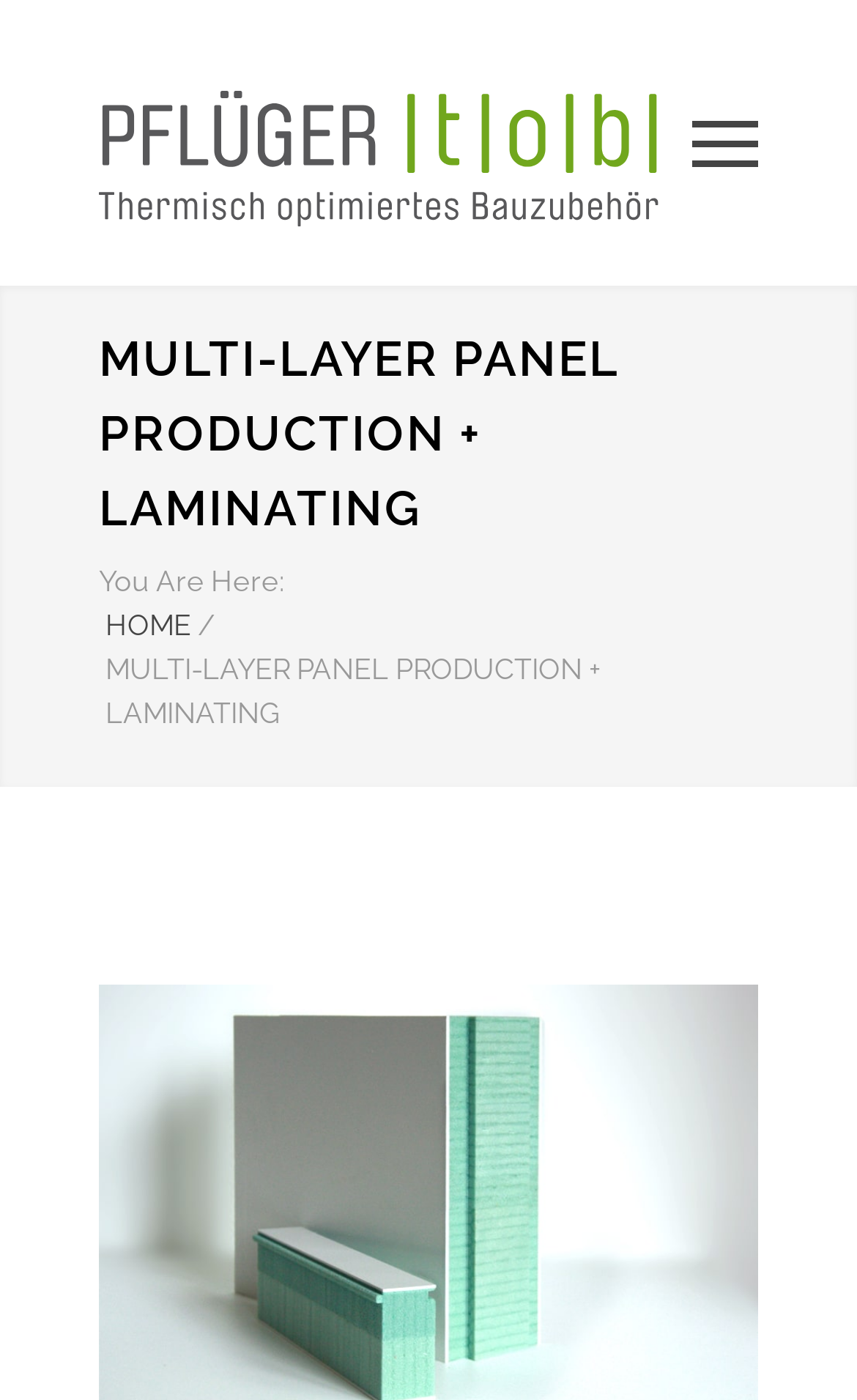Please study the image and answer the question comprehensively:
How many navigation links are there?

By examining the webpage structure, I found two navigation links: 'HOME' and 'MULTI-LAYER PANEL PRODUCTION + LAMINATING'. These links are part of the breadcrumb navigation, indicating the current page's position in the website's hierarchy.